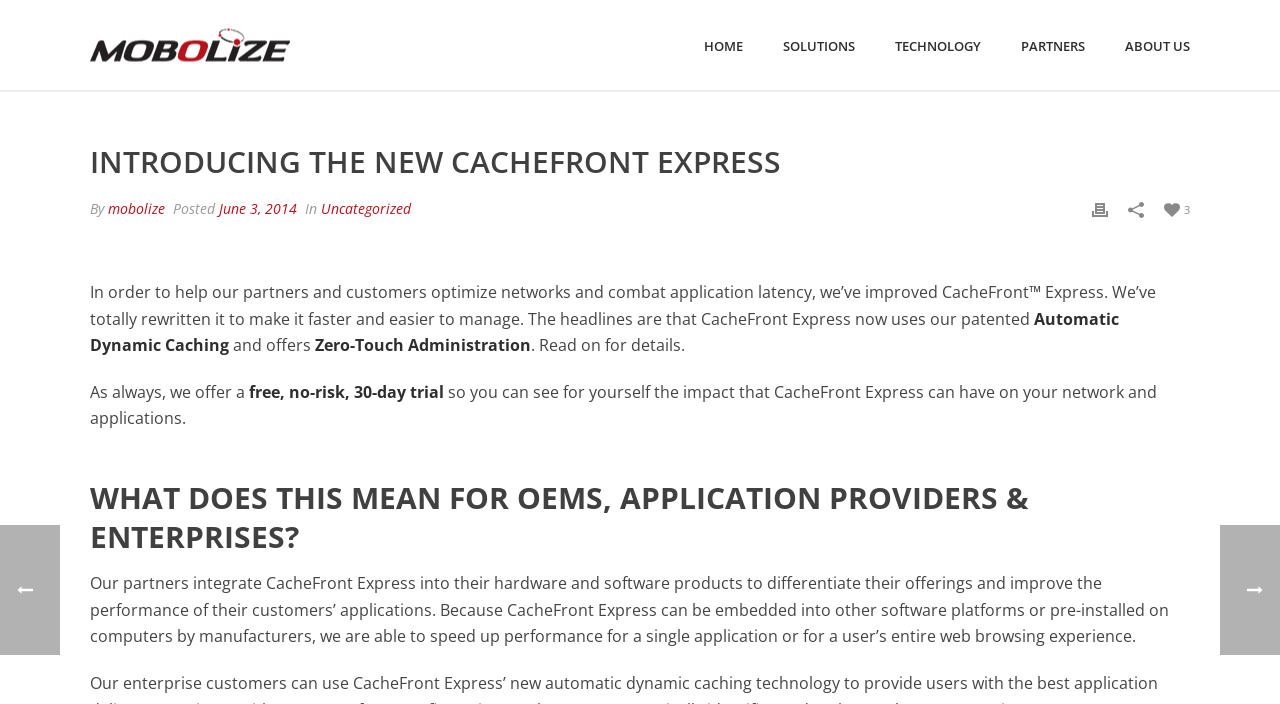What is the purpose of CacheFront Express?
Please answer using one word or phrase, based on the screenshot.

Optimize networks and combat application latency